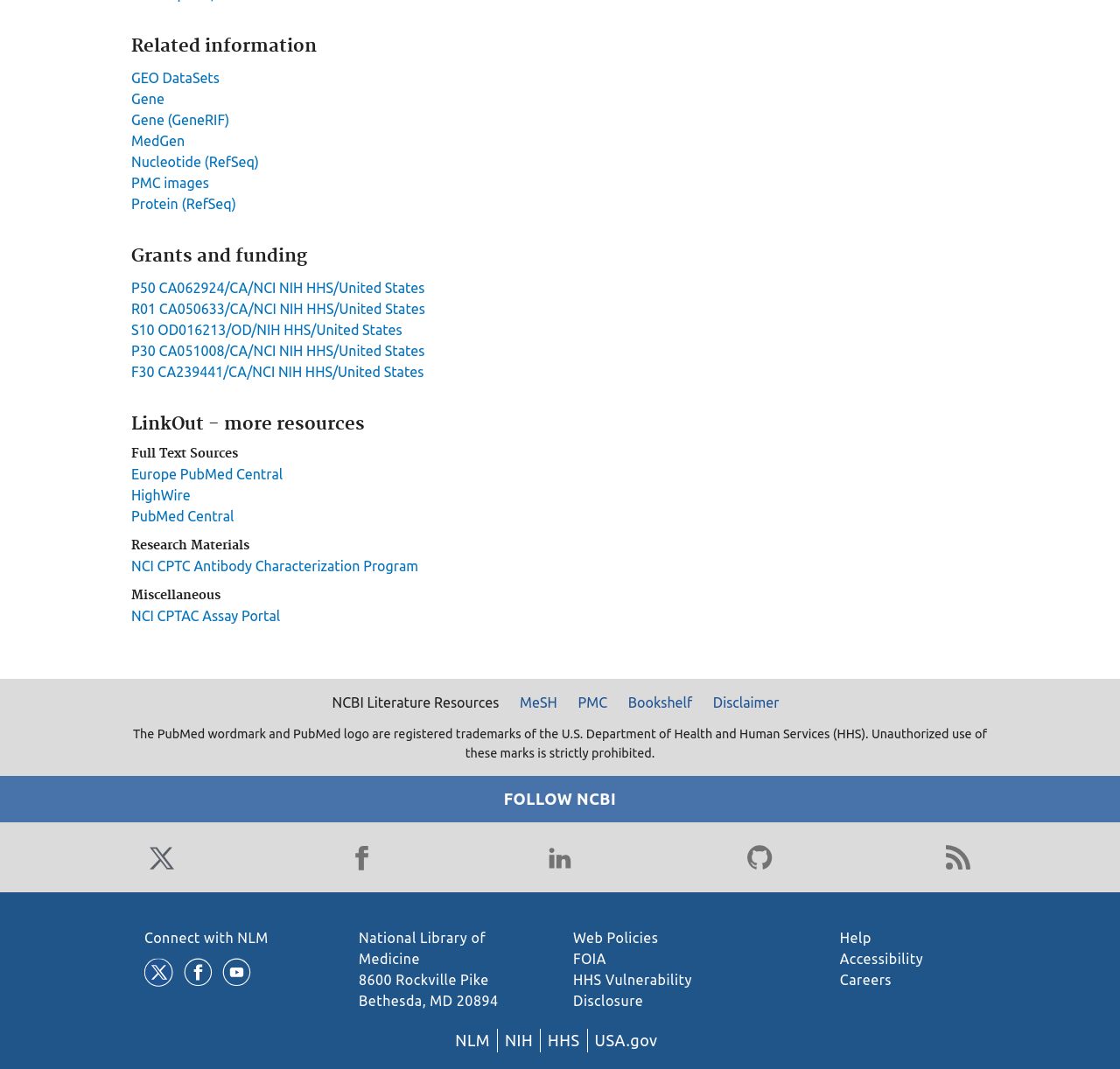What type of information is provided in the 'Grants and funding' section?
Answer the question with as much detail as you can, using the image as a reference.

The 'Grants and funding' section contains links to specific grants, such as 'P50 CA062924/CA/NCI NIH HHS/United States' and 'R01 CA050633/CA/NCI NIH HHS/United States'. This suggests that the section provides information about grants and funding related to NCBI Literature Resources.